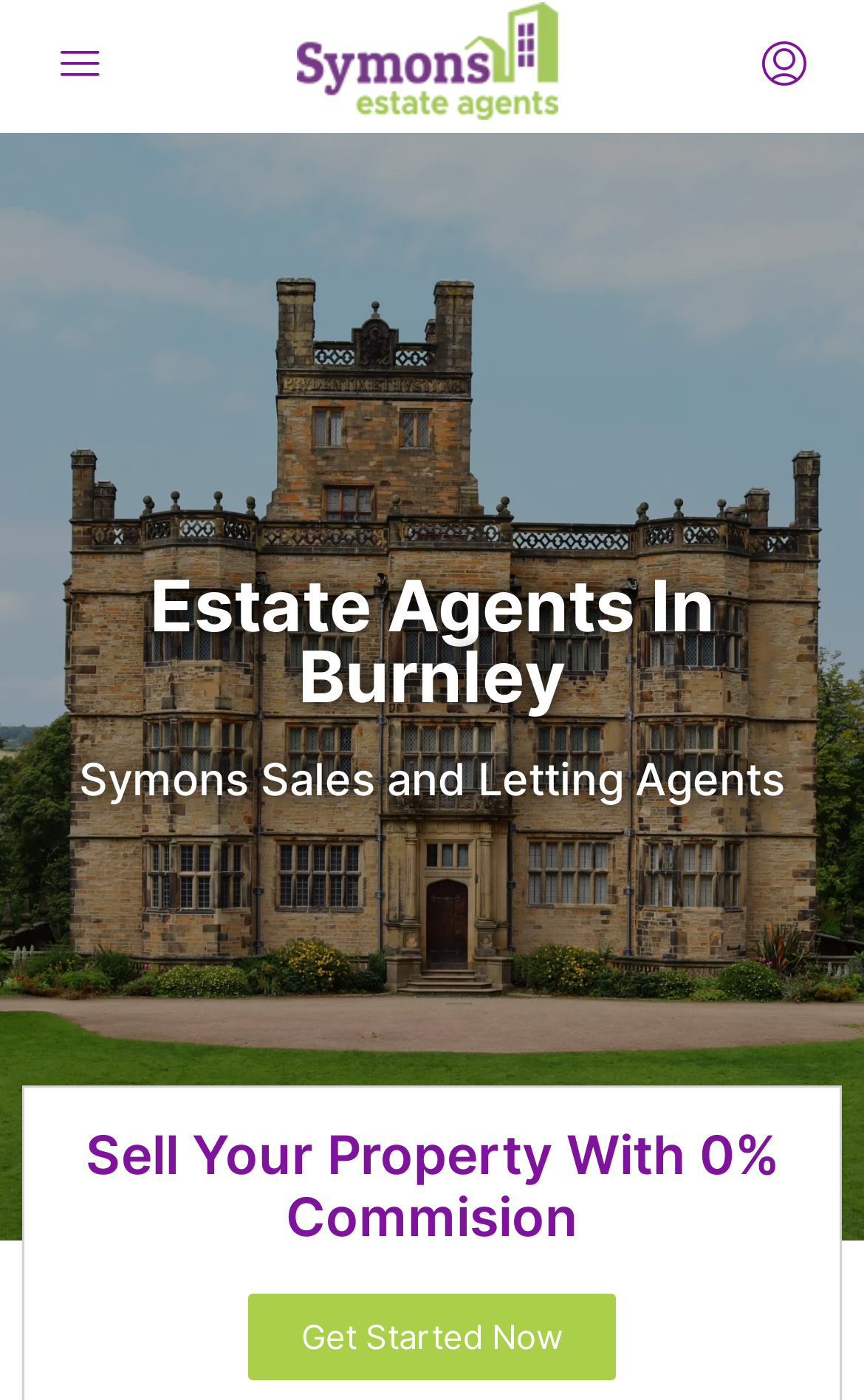Describe the entire webpage, focusing on both content and design.

The webpage is about Symons Estates, a professional estate agent in Burnley. At the top, there is a header section that spans the entire width of the page. Within this section, there are three elements: a button with an icon on the left, a mobile logo in the middle, and another button with an icon on the right. The mobile logo is an image.

Below the header section, there is a prominent heading that reads "Estate Agents In Burnley", which takes up most of the page width. Underneath this heading, there is a line of text that says "Symons Sales and Letting Agents".

Further down the page, there is another heading that stands out, which reads "Sell Your Property With 0% Commission". This heading is positioned near the bottom of the page. Below this heading, there is a call-to-action link that says "Get Started Now", which is centered horizontally on the page.